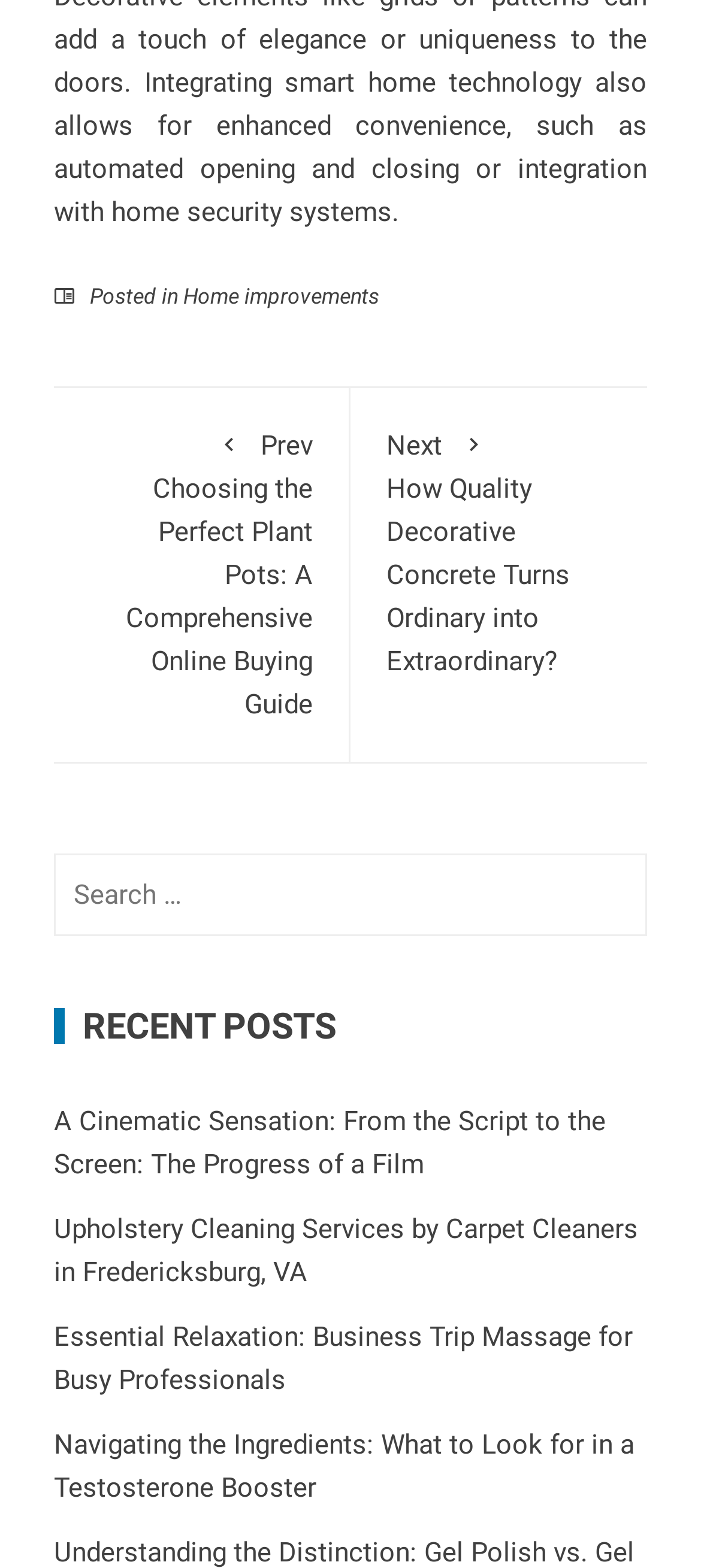Give a one-word or short-phrase answer to the following question: 
What is the category of the first post?

Home improvements